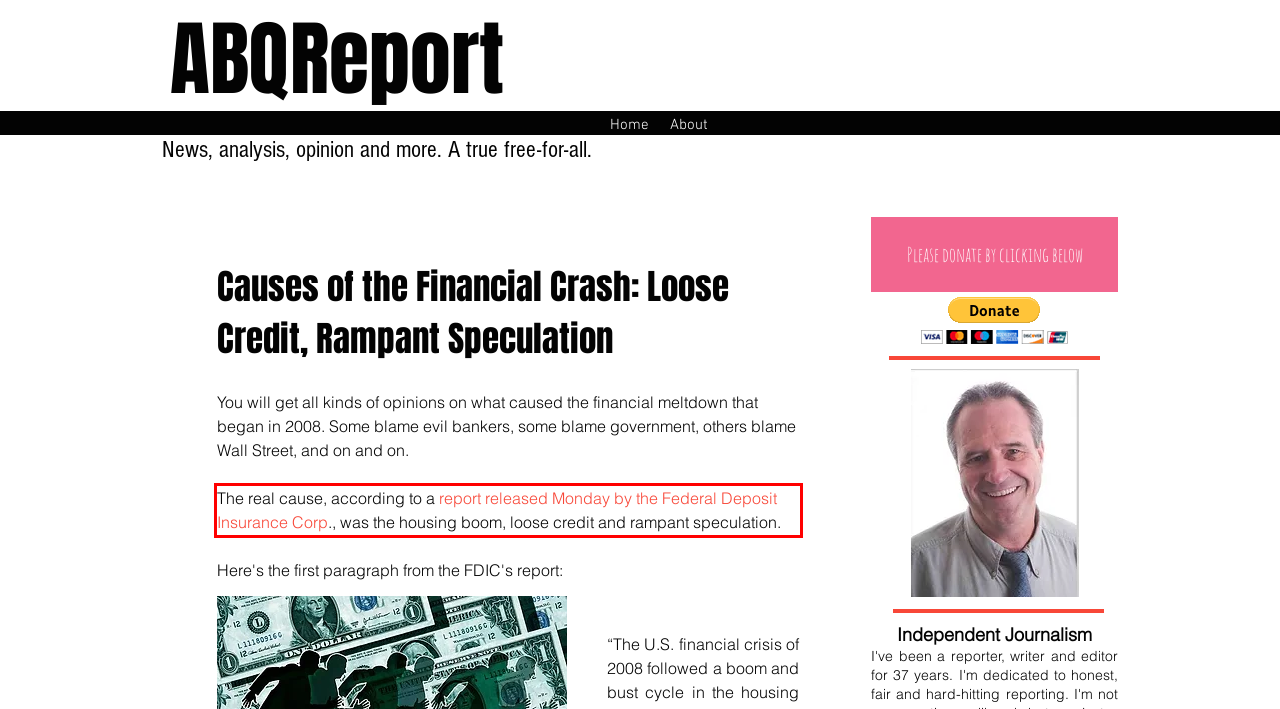Look at the provided screenshot of the webpage and perform OCR on the text within the red bounding box.

The real cause, according to a report released Monday by the Federal Deposit Insurance Corp., was the housing boom, loose credit and rampant speculation.